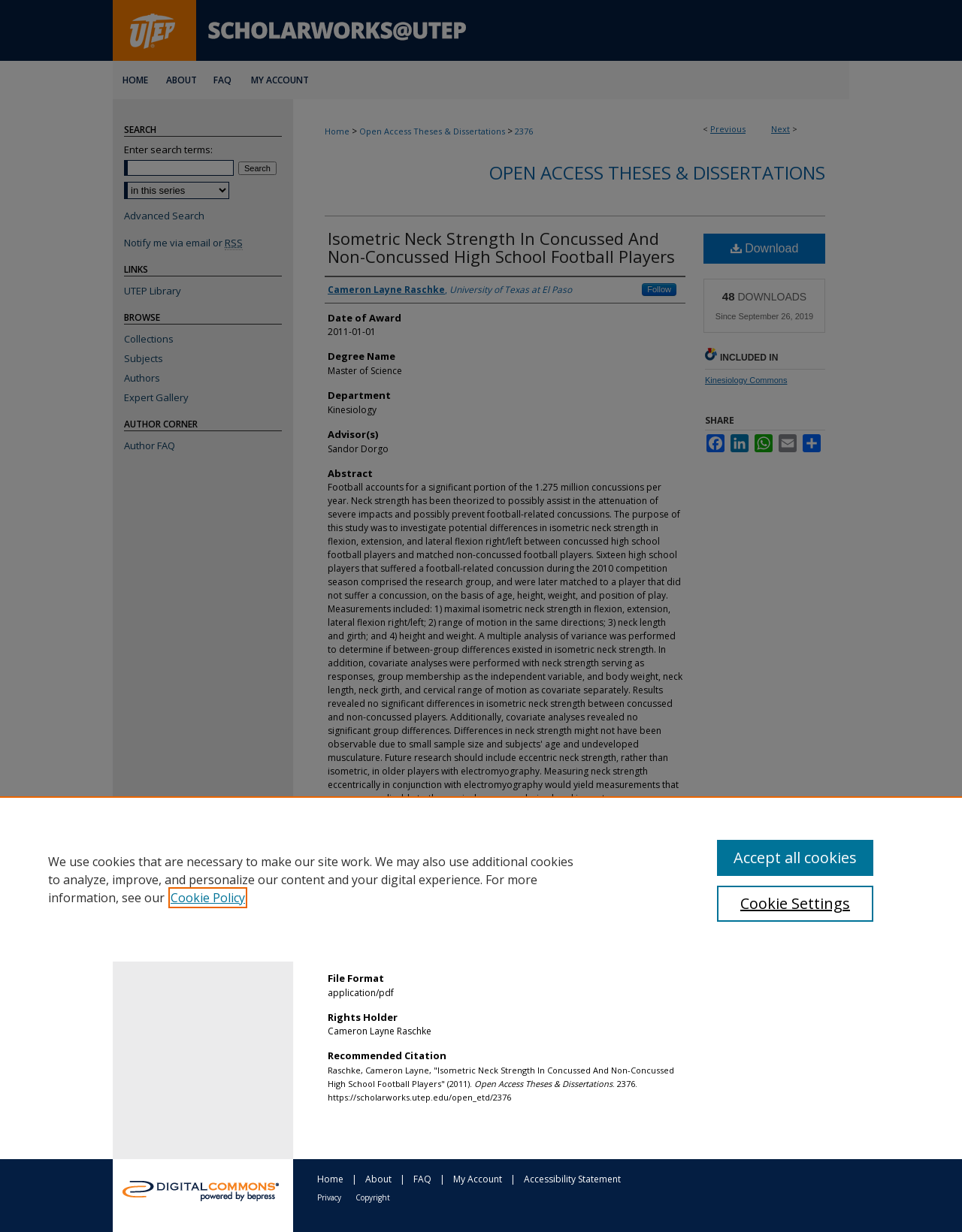What is the name of the department?
From the image, respond with a single word or phrase.

Kinesiology